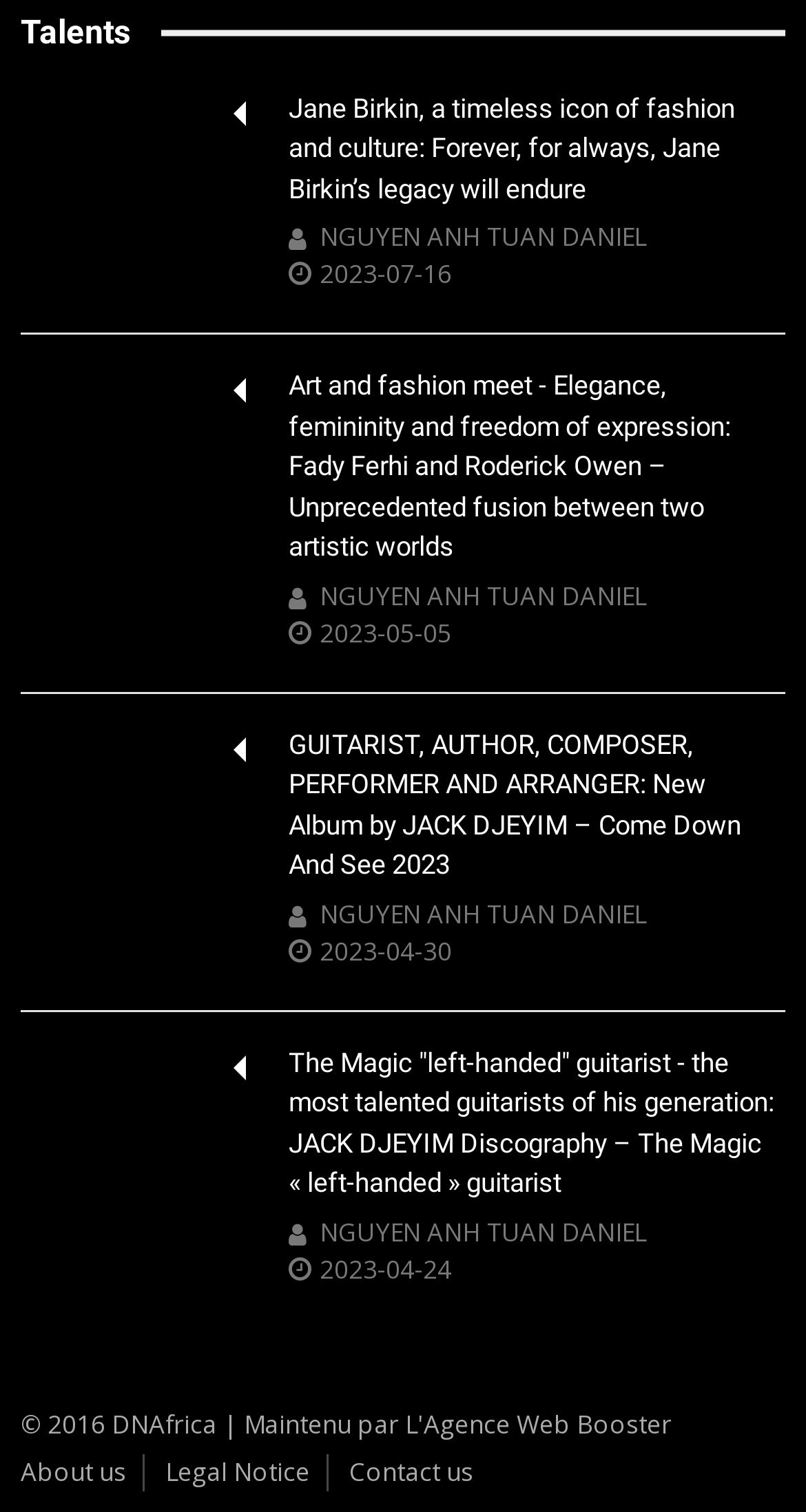Using the information shown in the image, answer the question with as much detail as possible: What is the date of the latest news article?

I found the latest news article 'NTA is a platform where fashion, diplomacy, and the valorization of African textiles converge' with a date of '2024-05-13', which is the latest date among all news articles.